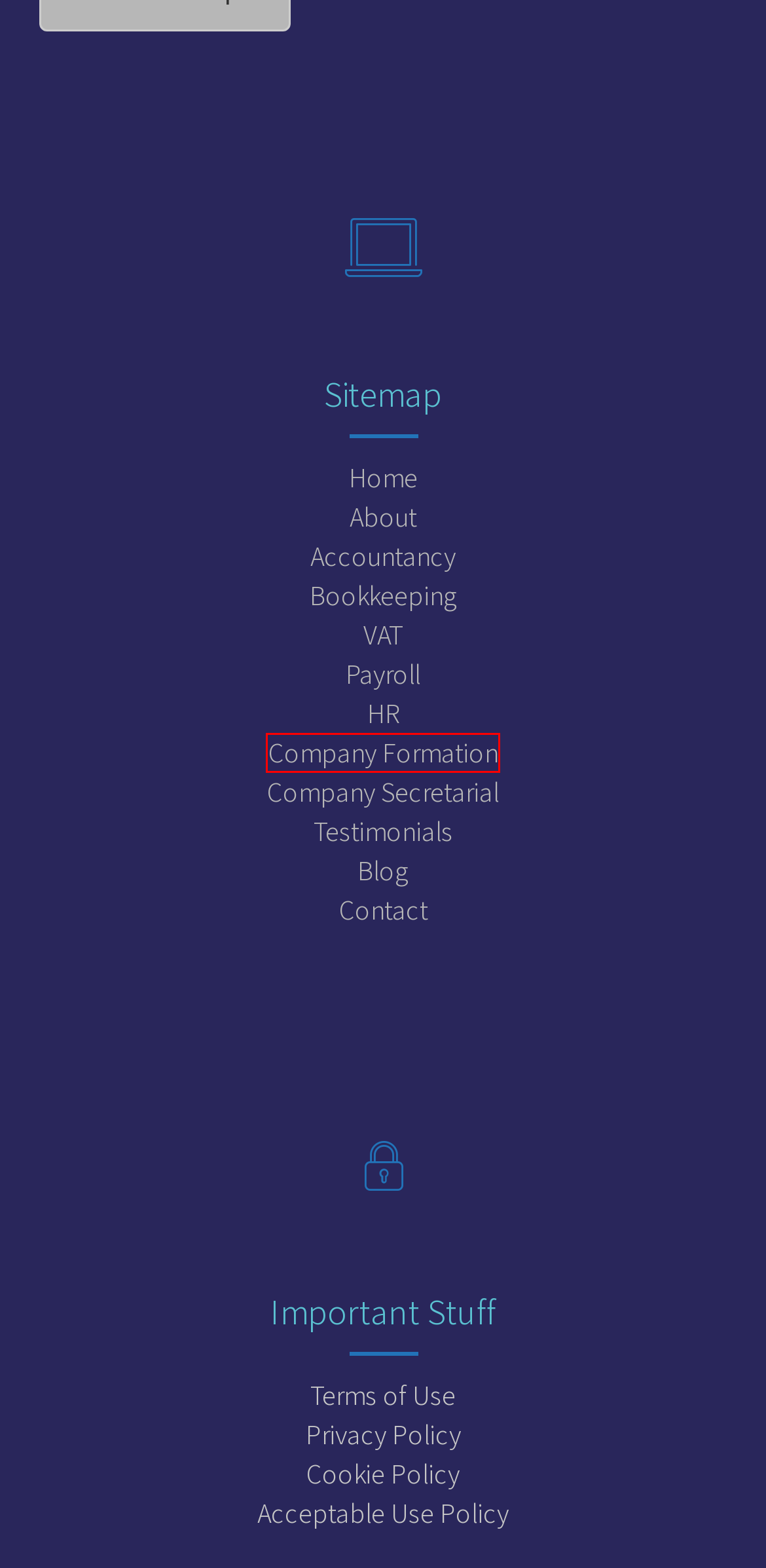Given a screenshot of a webpage with a red rectangle bounding box around a UI element, select the best matching webpage description for the new webpage that appears after clicking the highlighted element. The candidate descriptions are:
A. Terms of Use - Seamount
B. Testimonials - Seamount
C. Accountancy - Seamount
D. Company Formation - Seamount
E. About - Seamount
F. Privacy Policy - Seamount
G. Company Secretarial - Seamount
H. Acceptable Use Policy - Seamount

D